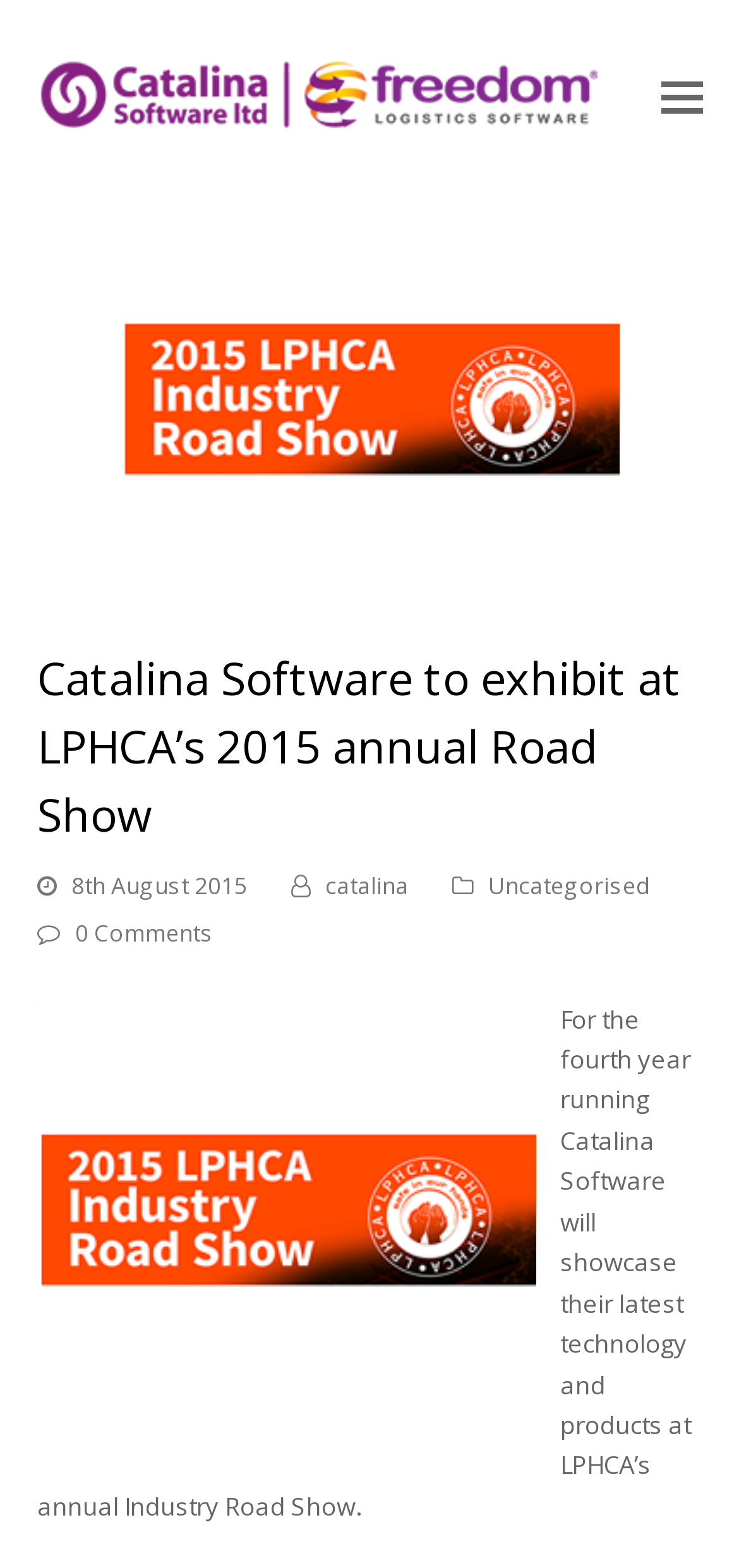Find the bounding box of the UI element described as: "alt="Catalina Software"". The bounding box coordinates should be given as four float values between 0 and 1, i.e., [left, top, right, bottom].

[0.05, 0.048, 0.813, 0.069]